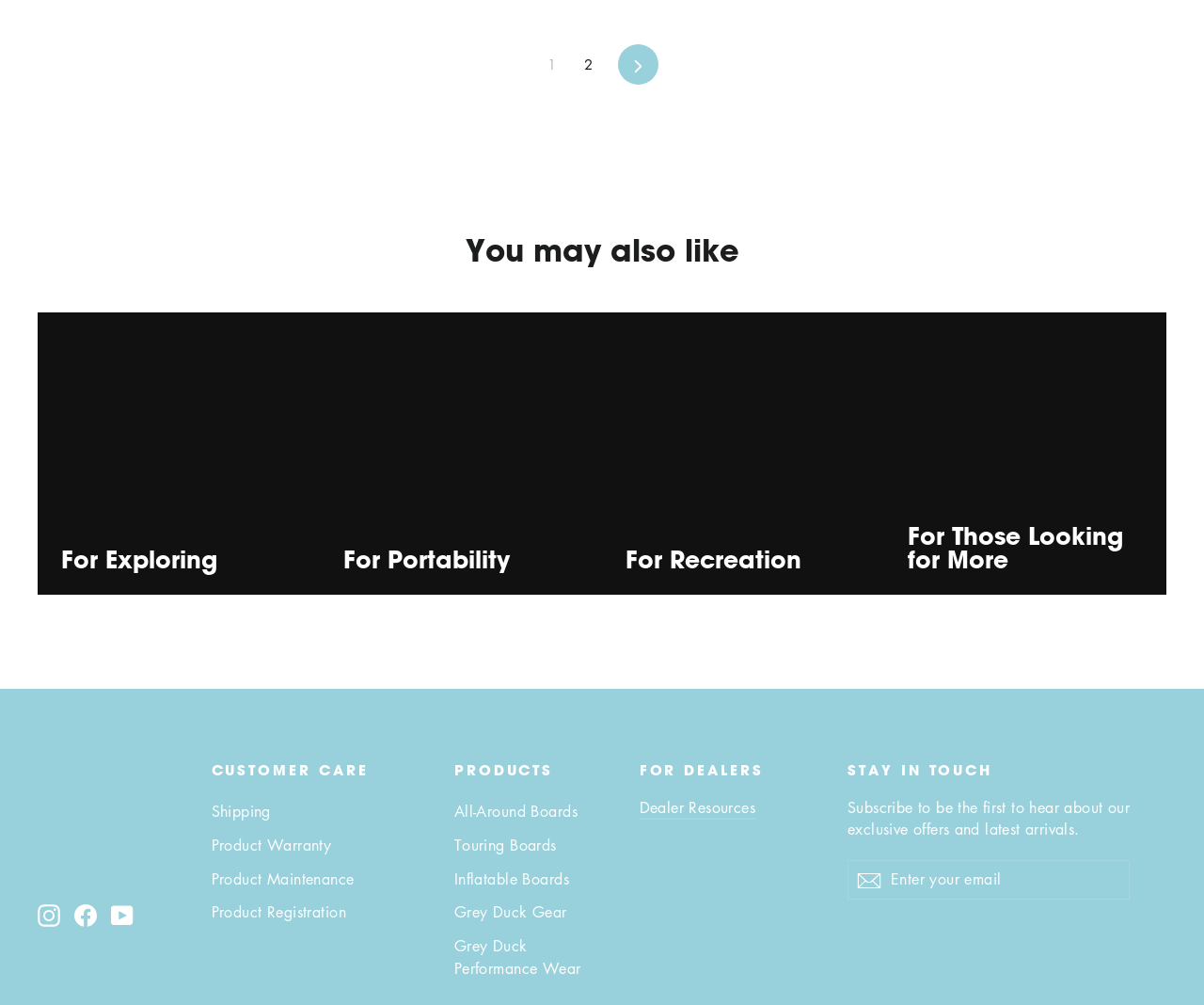Bounding box coordinates are specified in the format (top-left x, top-left y, bottom-right x, bottom-right y). All values are floating point numbers bounded between 0 and 1. Please provide the bounding box coordinate of the region this sentence describes: 2

[0.475, 0.05, 0.501, 0.079]